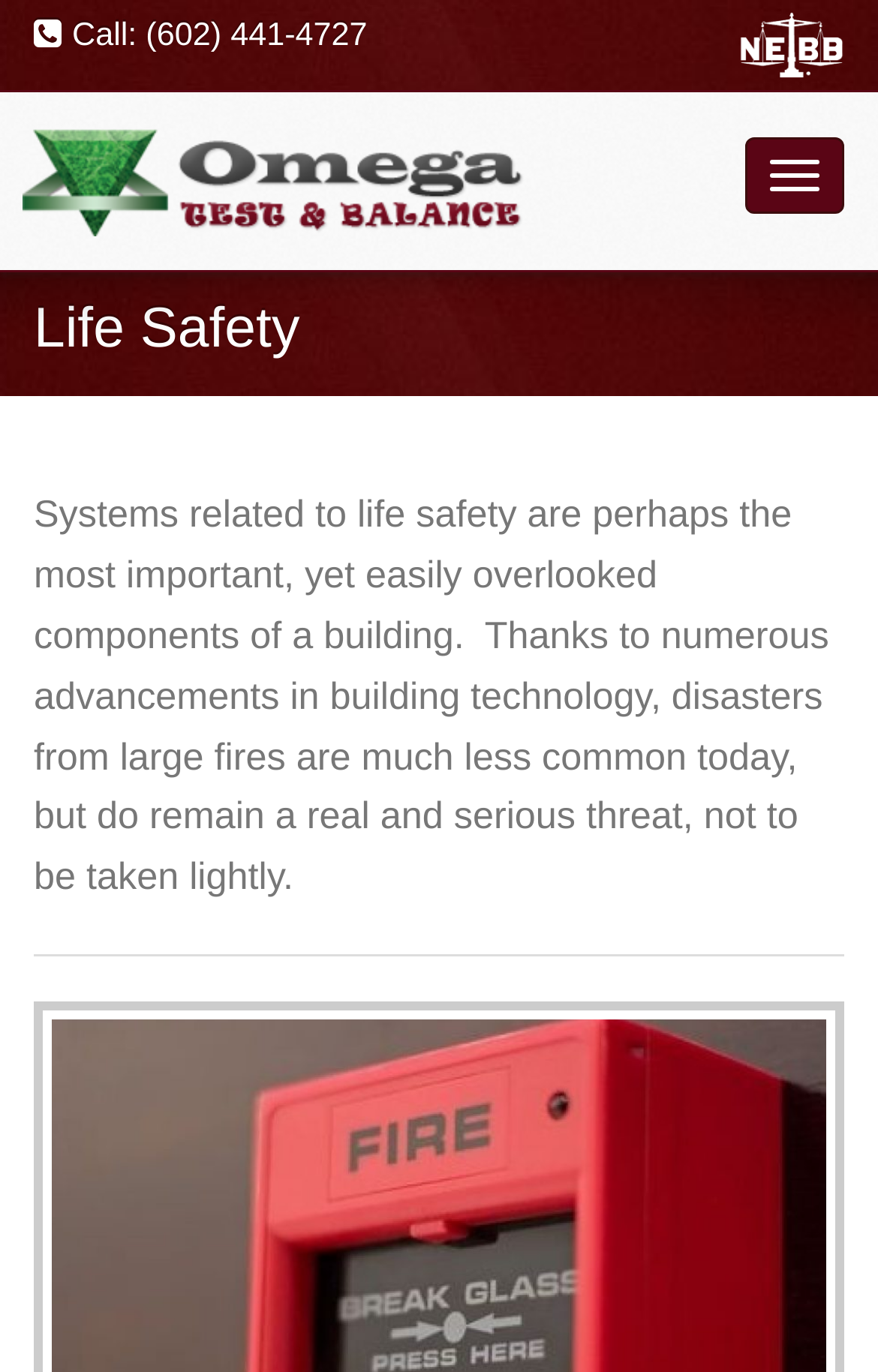What is the purpose of life safety systems?
Refer to the image and offer an in-depth and detailed answer to the question.

I inferred this by reading the static text element that describes life safety systems, which mentions that they are important to prevent disasters from large fires.